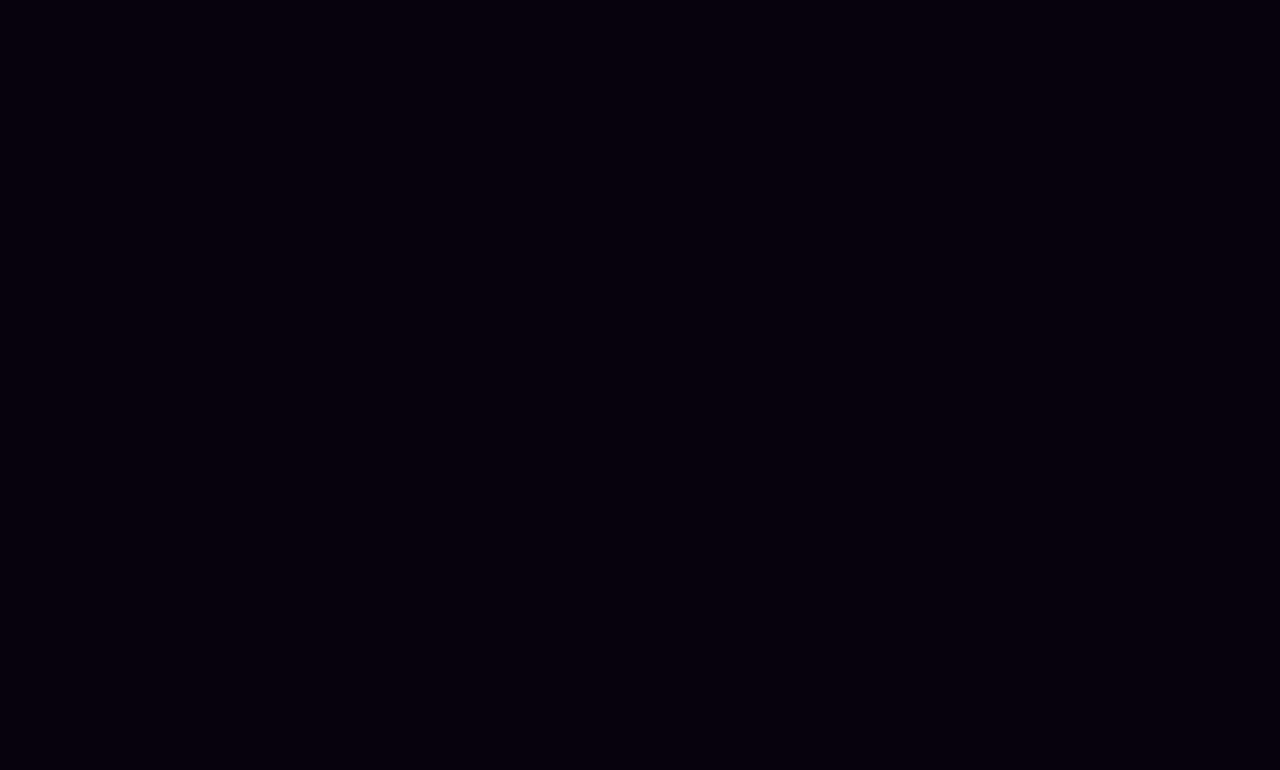Please answer the following question using a single word or phrase: What is the category of the post?

Category